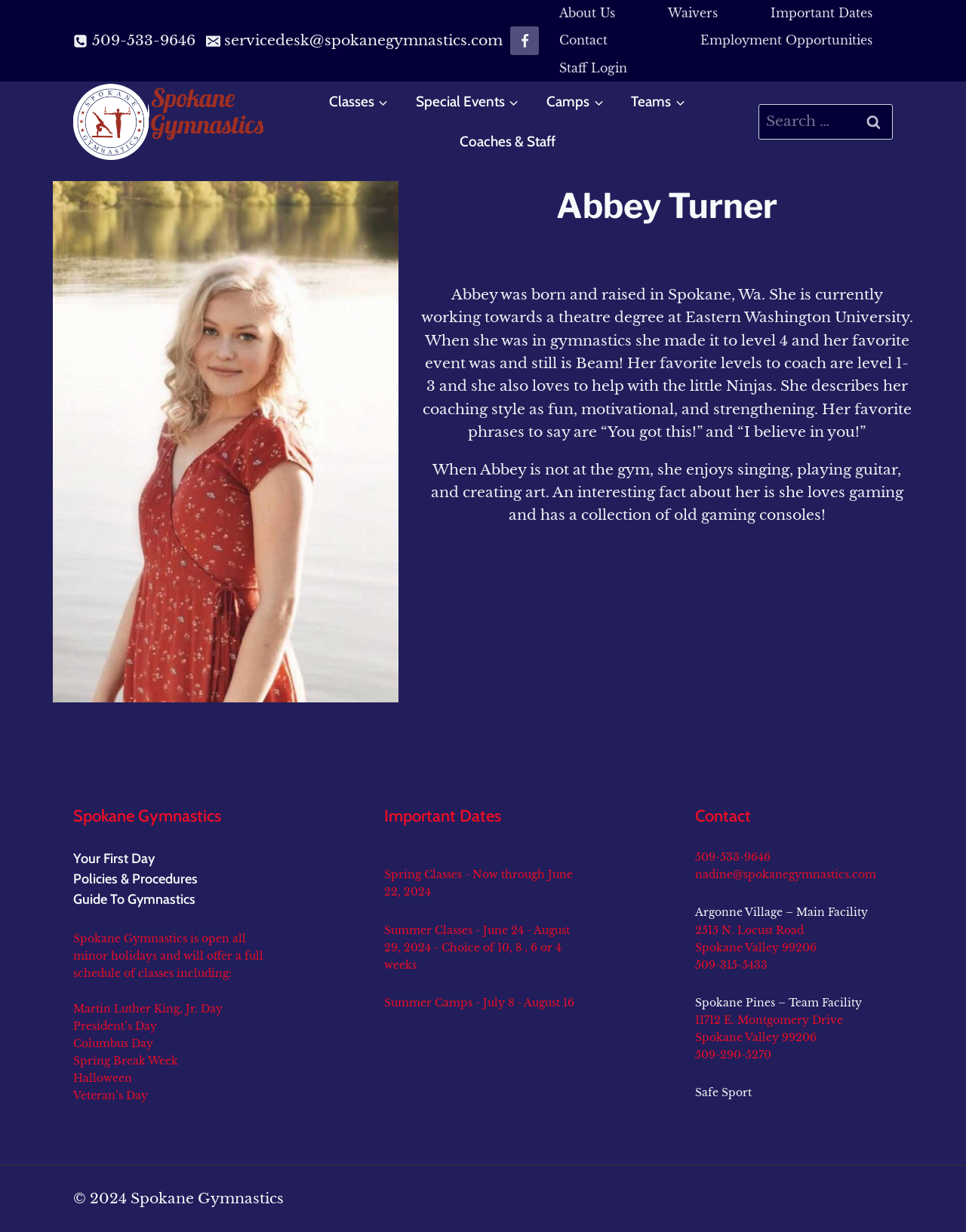Find the bounding box coordinates for the HTML element specified by: "parent_node: Search for: value="Search"".

[0.885, 0.084, 0.924, 0.113]